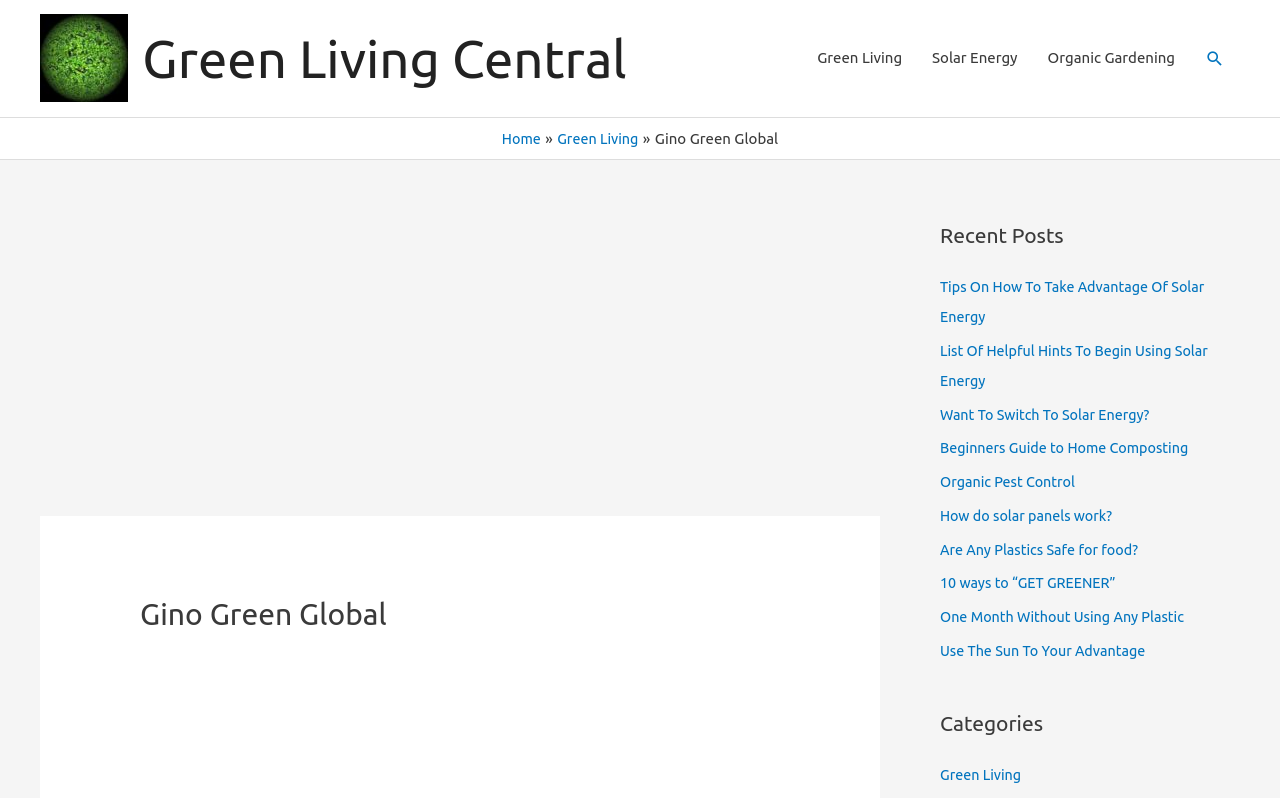Please pinpoint the bounding box coordinates for the region I should click to adhere to this instruction: "go to Green Living Central".

[0.031, 0.061, 0.1, 0.083]